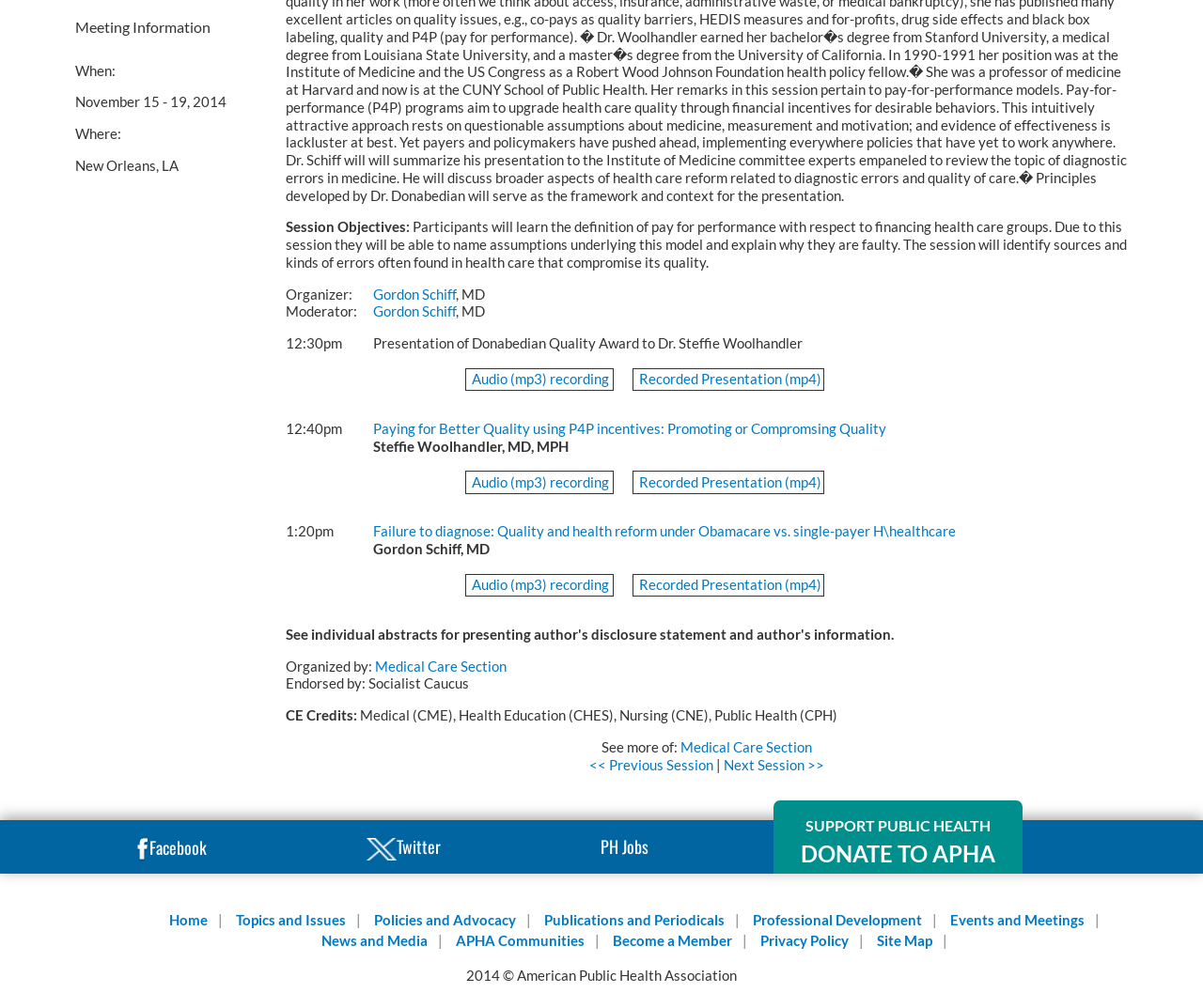Specify the bounding box coordinates (top-left x, top-left y, bottom-right x, bottom-right y) of the UI element in the screenshot that matches this description: Home

[0.14, 0.904, 0.172, 0.922]